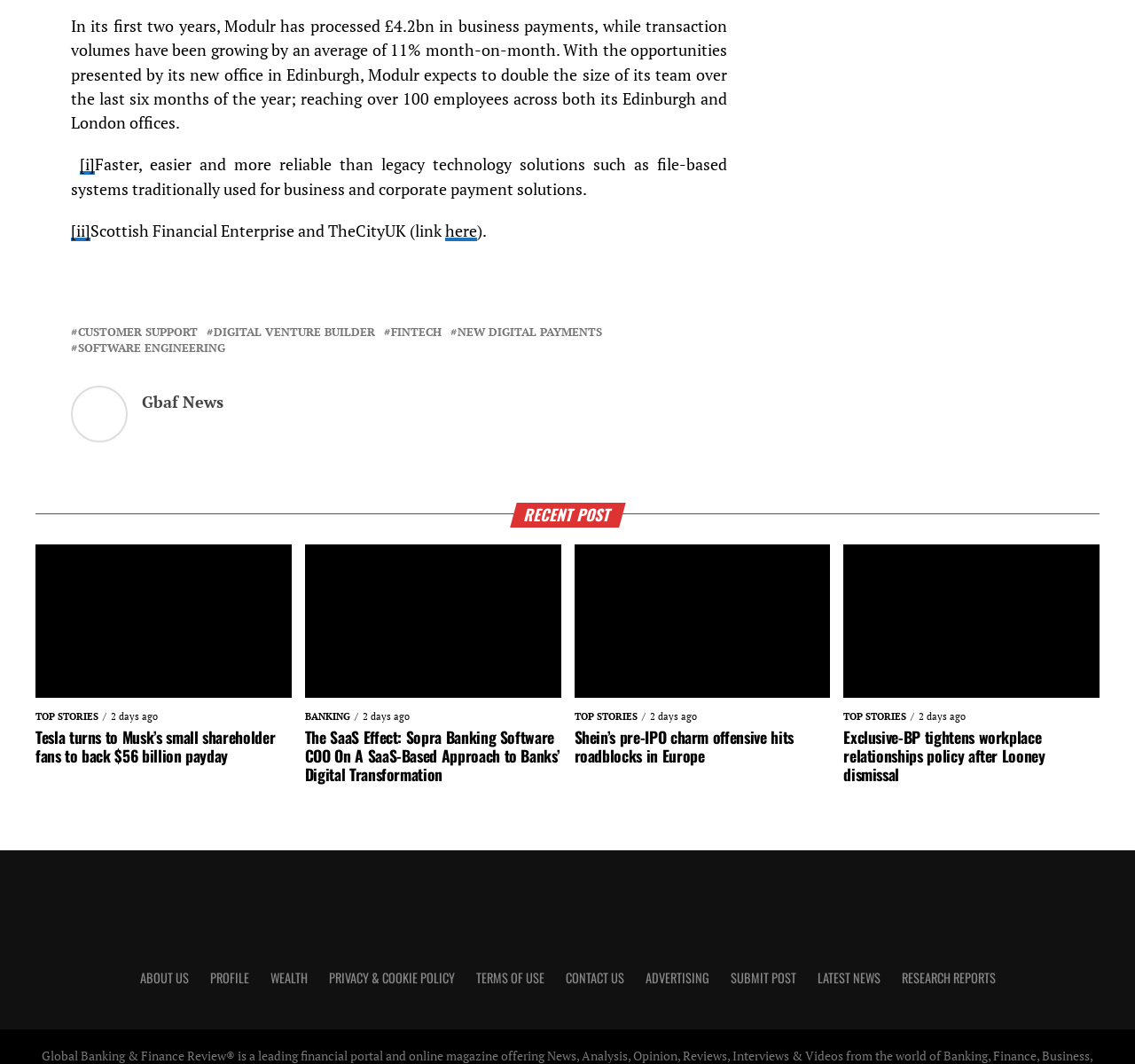How many main categories are listed at the bottom of the webpage?
Use the image to answer the question with a single word or phrase.

9